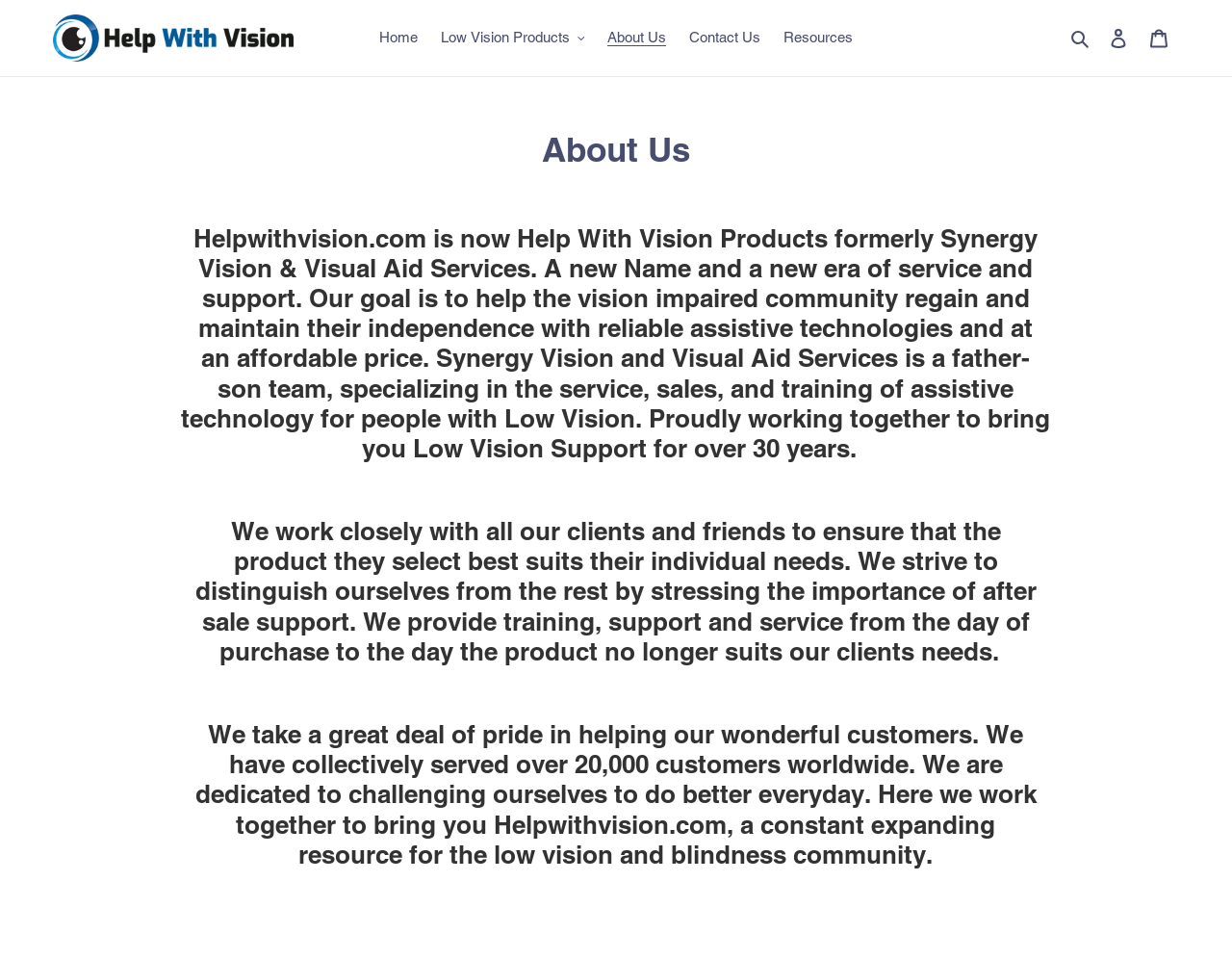Bounding box coordinates should be provided in the format (top-left x, top-left y, bottom-right x, bottom-right y) with all values between 0 and 1. Identify the bounding box for this UI element: Contact Us

[0.552, 0.025, 0.625, 0.054]